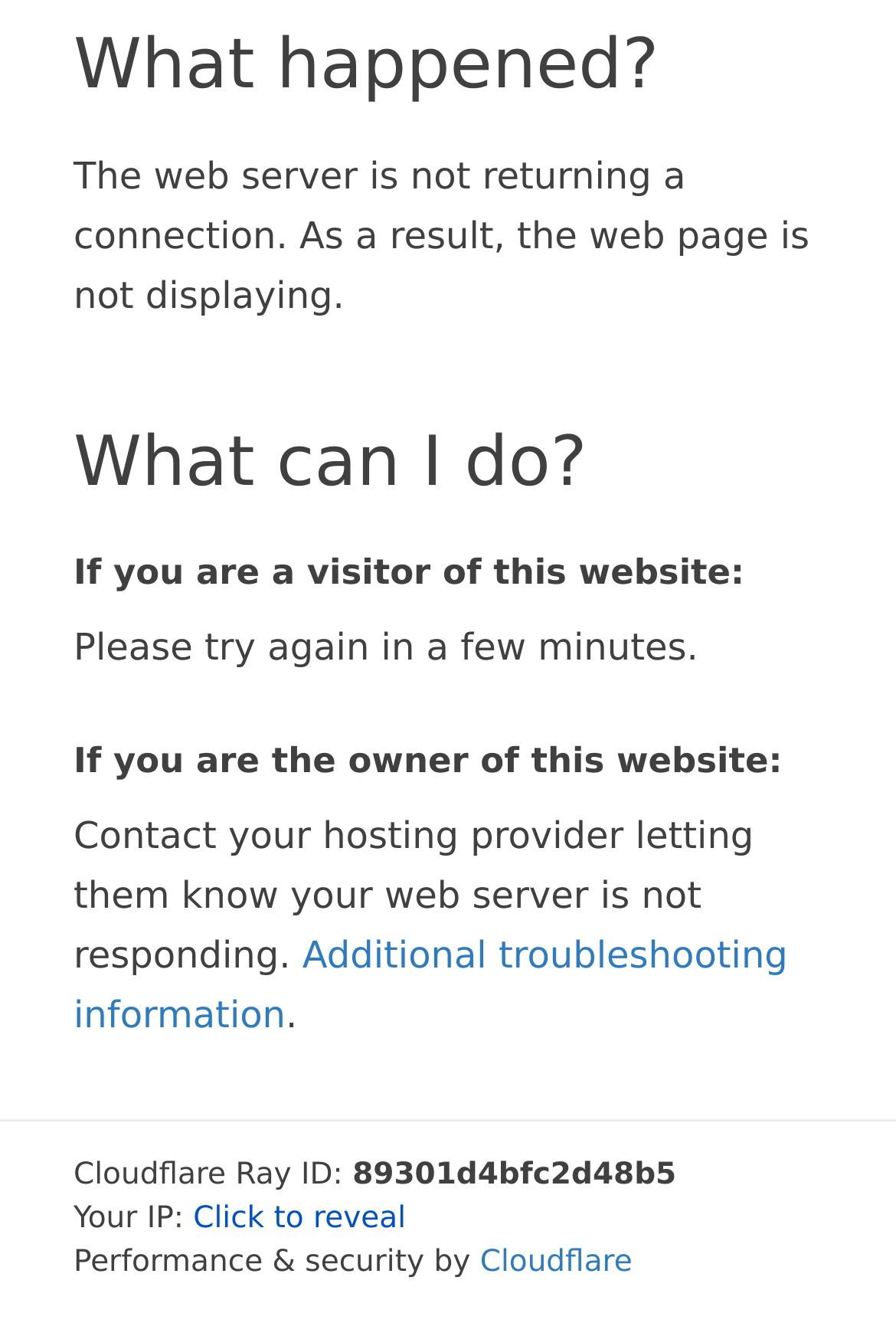Identify the bounding box of the UI component described as: "Cloudflare".

[0.536, 0.94, 0.706, 0.966]